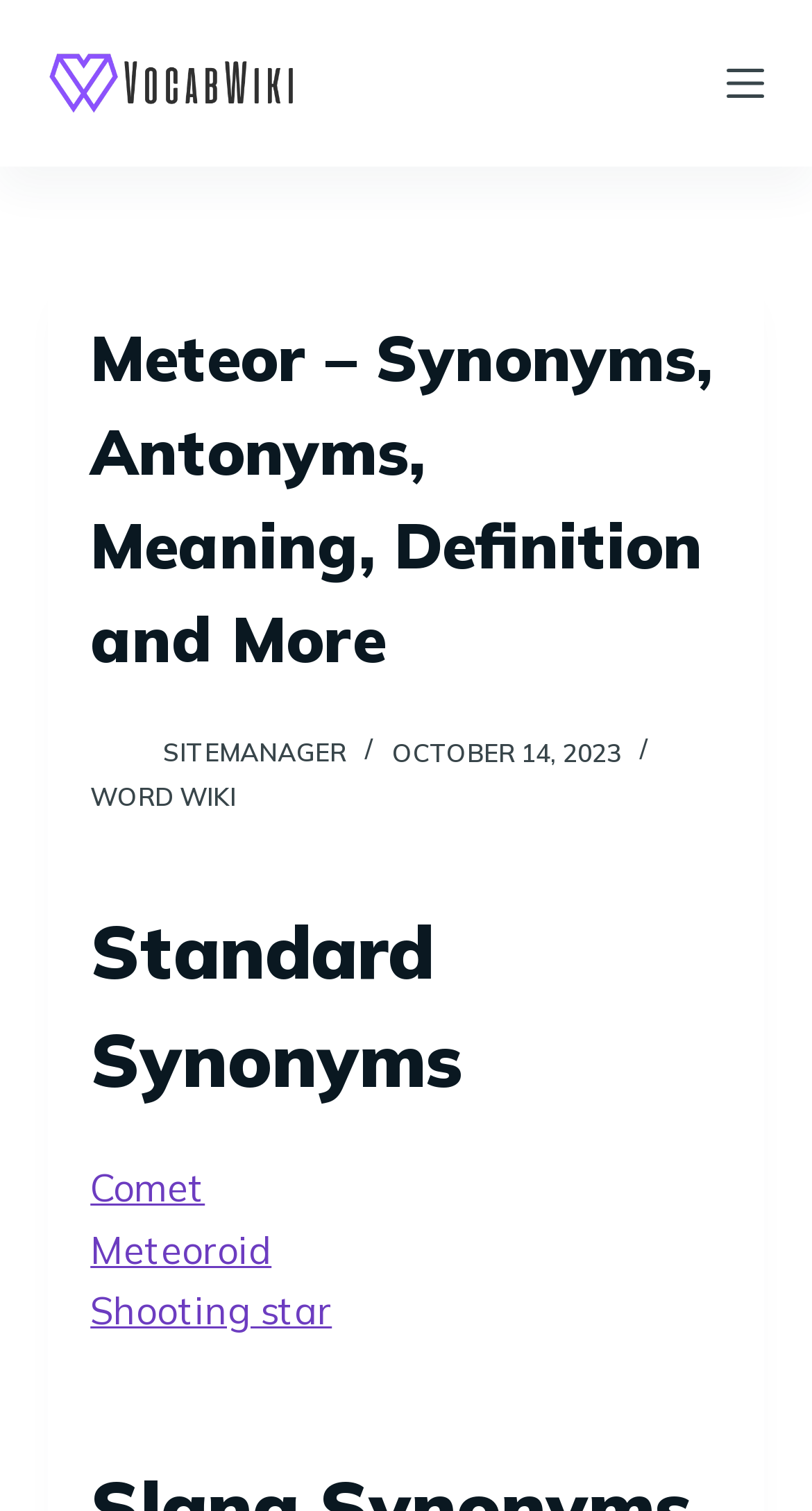Please identify the bounding box coordinates of the clickable area that will allow you to execute the instruction: "Explore the Meteoroid synonym".

[0.111, 0.811, 0.334, 0.843]